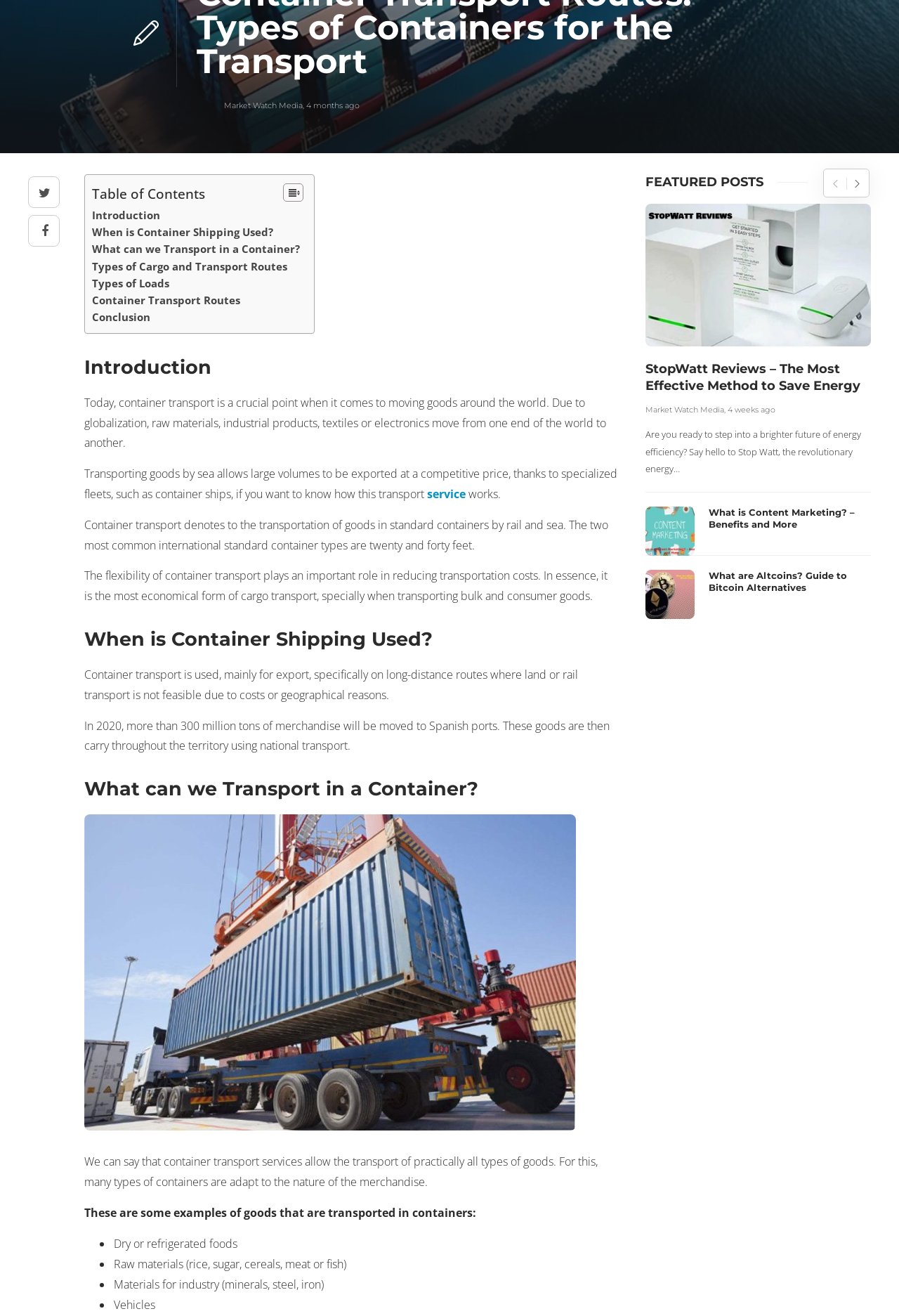Provide the bounding box coordinates for the UI element described in this sentence: "Marketing23". The coordinates should be four float values between 0 and 1, i.e., [left, top, right, bottom].

[0.676, 0.101, 0.965, 0.111]